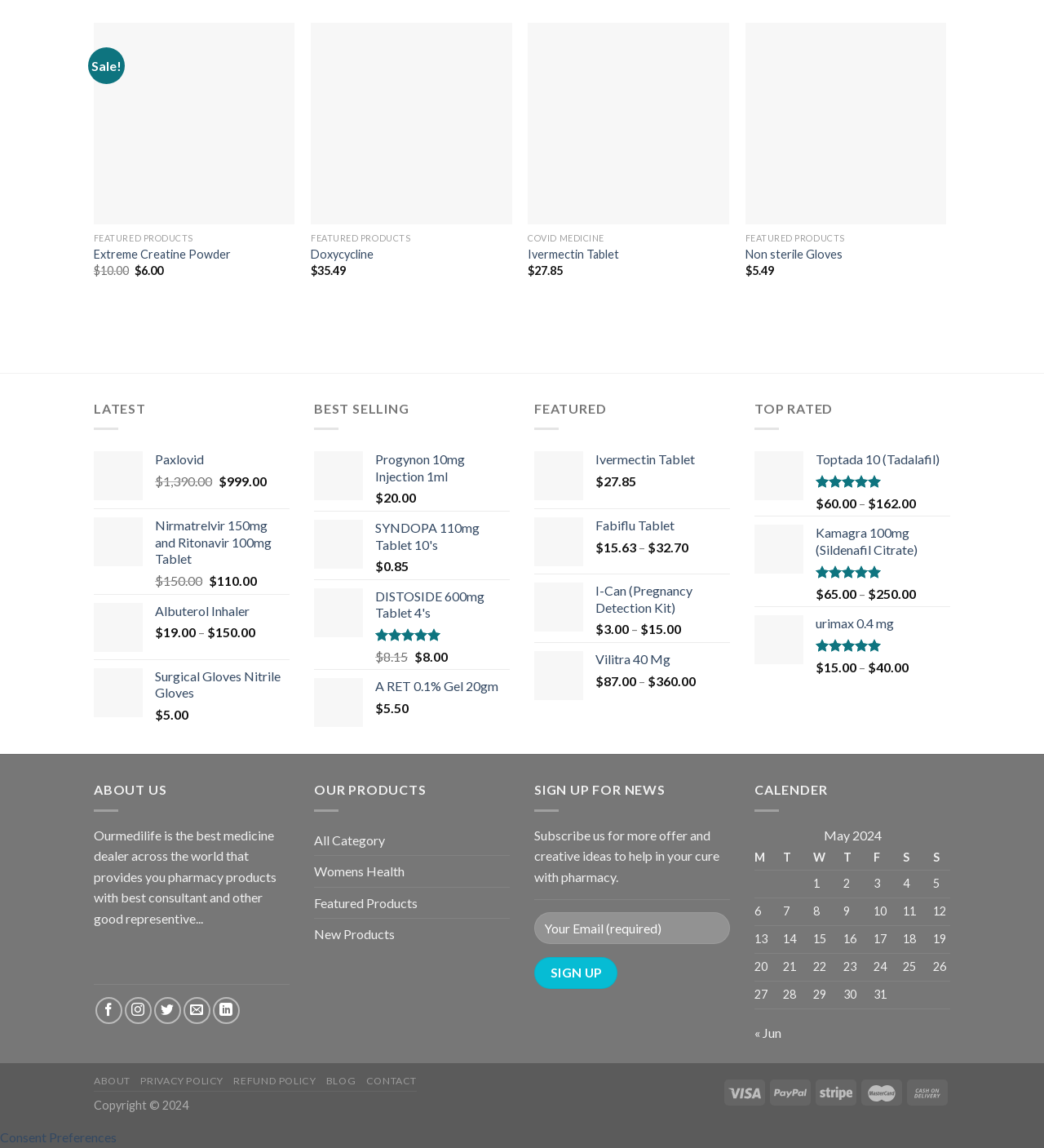Locate the bounding box coordinates of the element to click to perform the following action: 'Check the price of 'Paxlovid''. The coordinates should be given as four float values between 0 and 1, in the form of [left, top, right, bottom].

[0.255, 0.411, 0.302, 0.47]